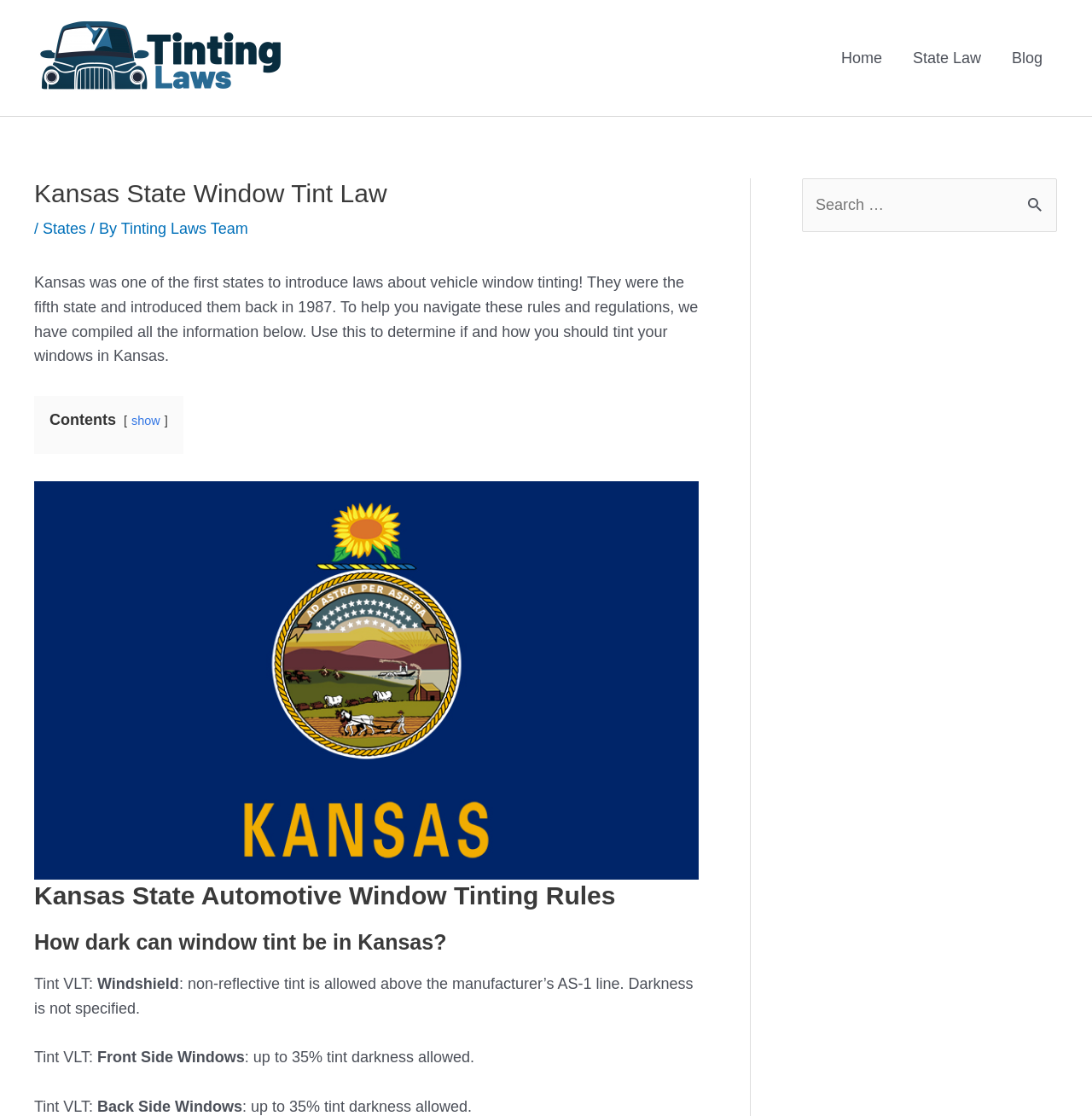Please specify the bounding box coordinates of the clickable region to carry out the following instruction: "Click on the 'show' link". The coordinates should be four float numbers between 0 and 1, in the format [left, top, right, bottom].

[0.12, 0.371, 0.147, 0.383]